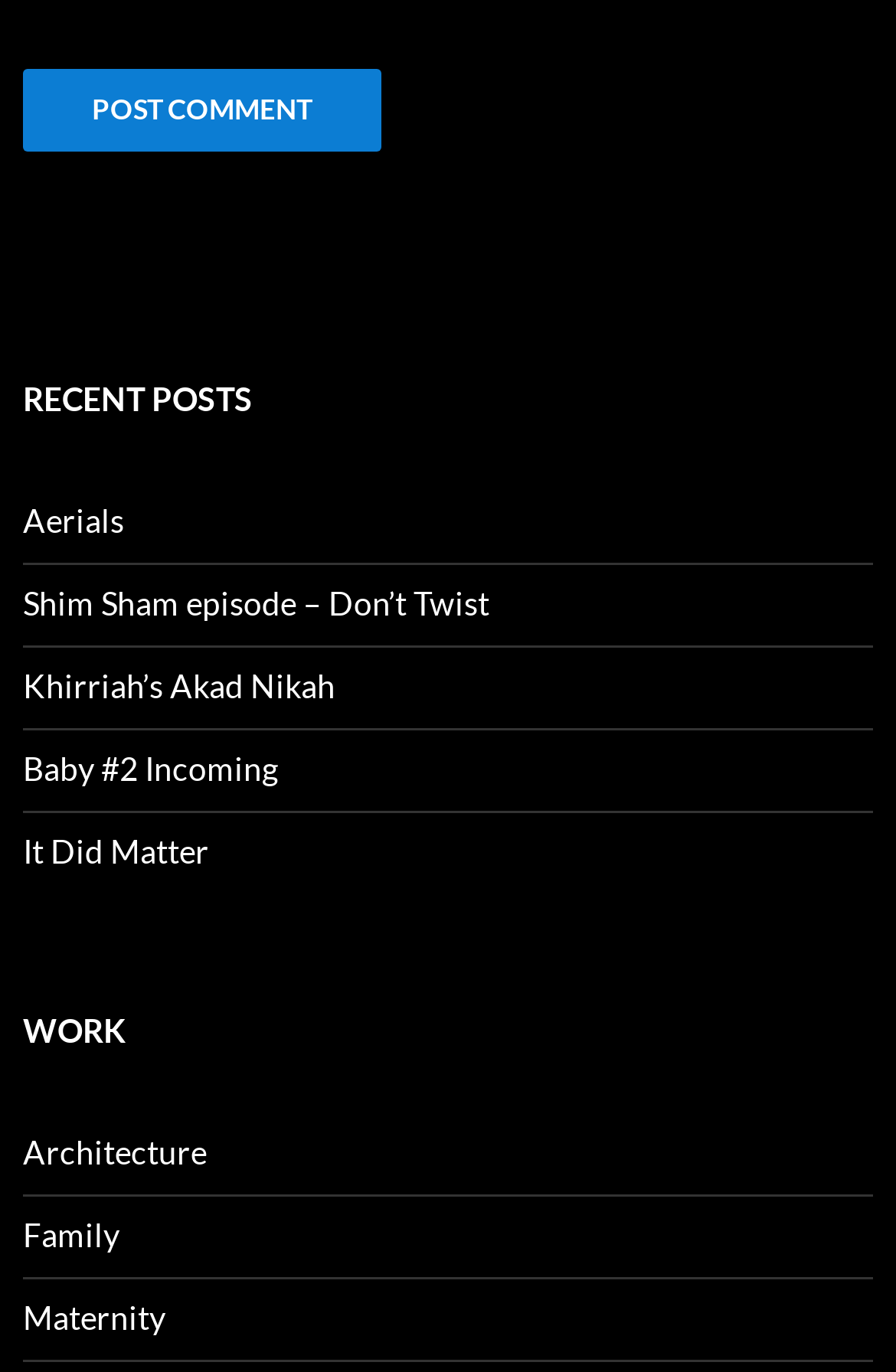Give a short answer to this question using one word or a phrase:
What is the main topic of the webpage?

Personal blog or portfolio